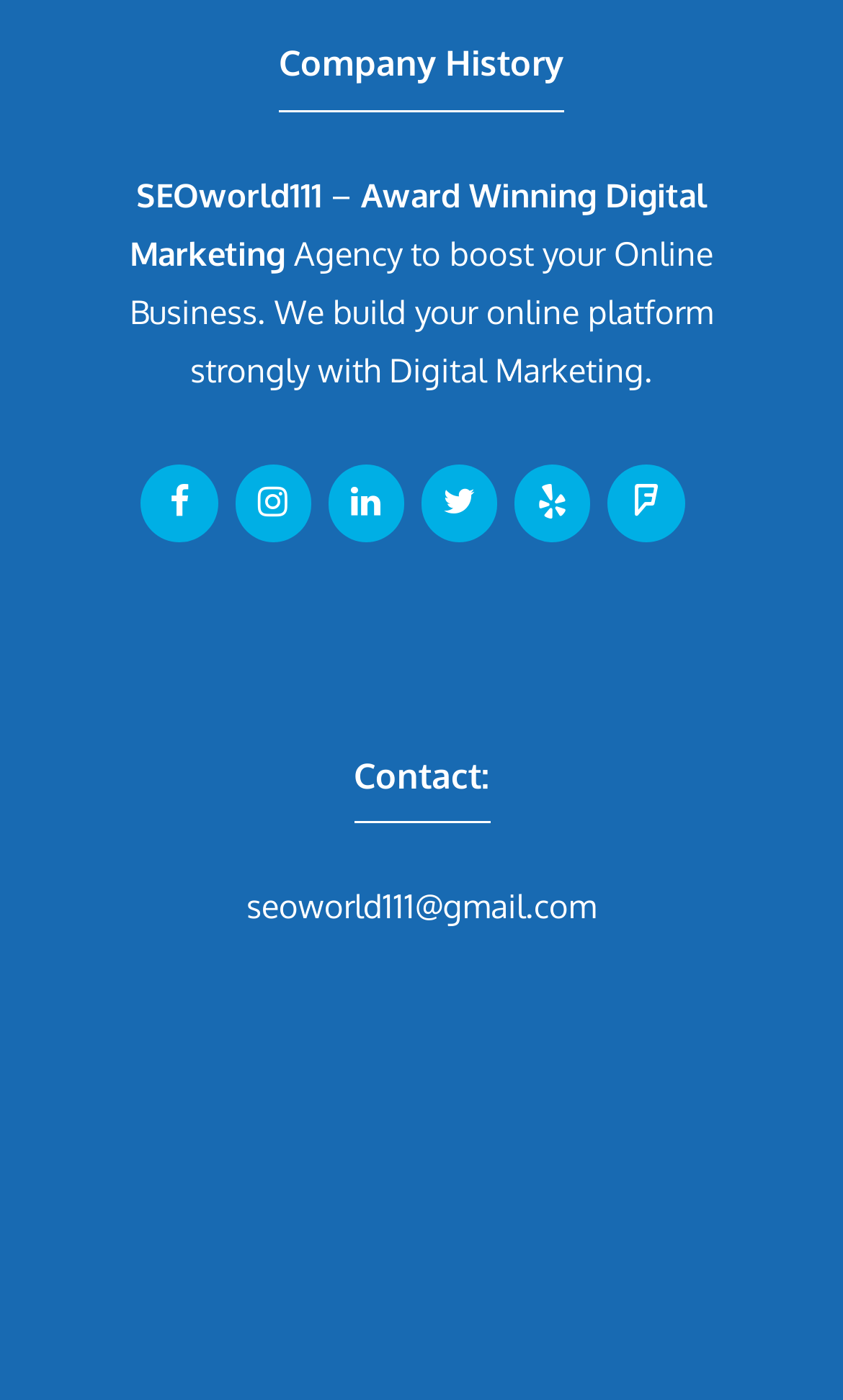How many social media links are available?
Refer to the image and provide a detailed answer to the question.

The social media links can be found in the complementary element with the bounding box coordinates [0.103, 0.331, 0.897, 0.4]. There are 6 link elements, namely Facebook, Instagram, LinkedIn, Twitter, Yelp, and Foursquare, which are likely to be the company's social media profiles.